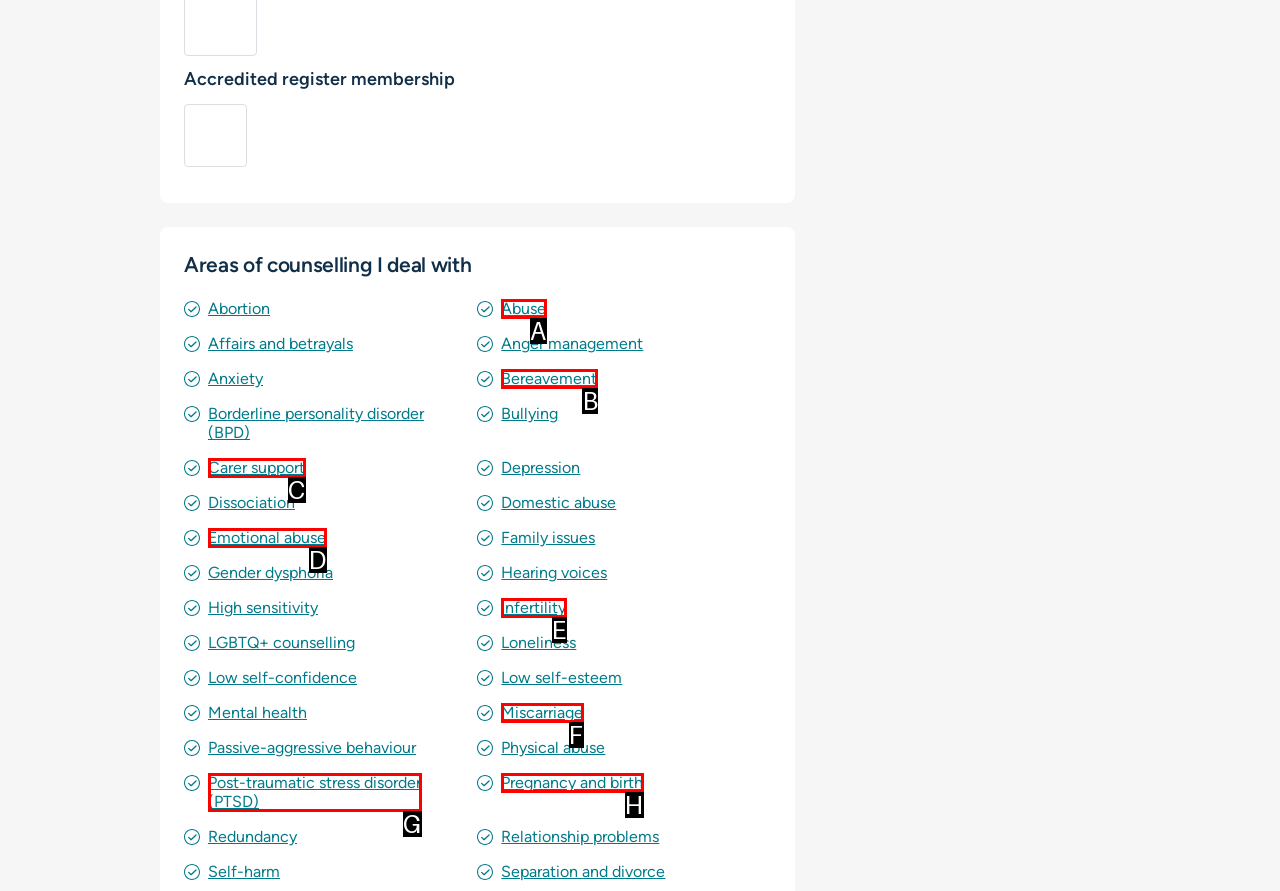Select the option I need to click to accomplish this task: View information about Bereavement counselling
Provide the letter of the selected choice from the given options.

B